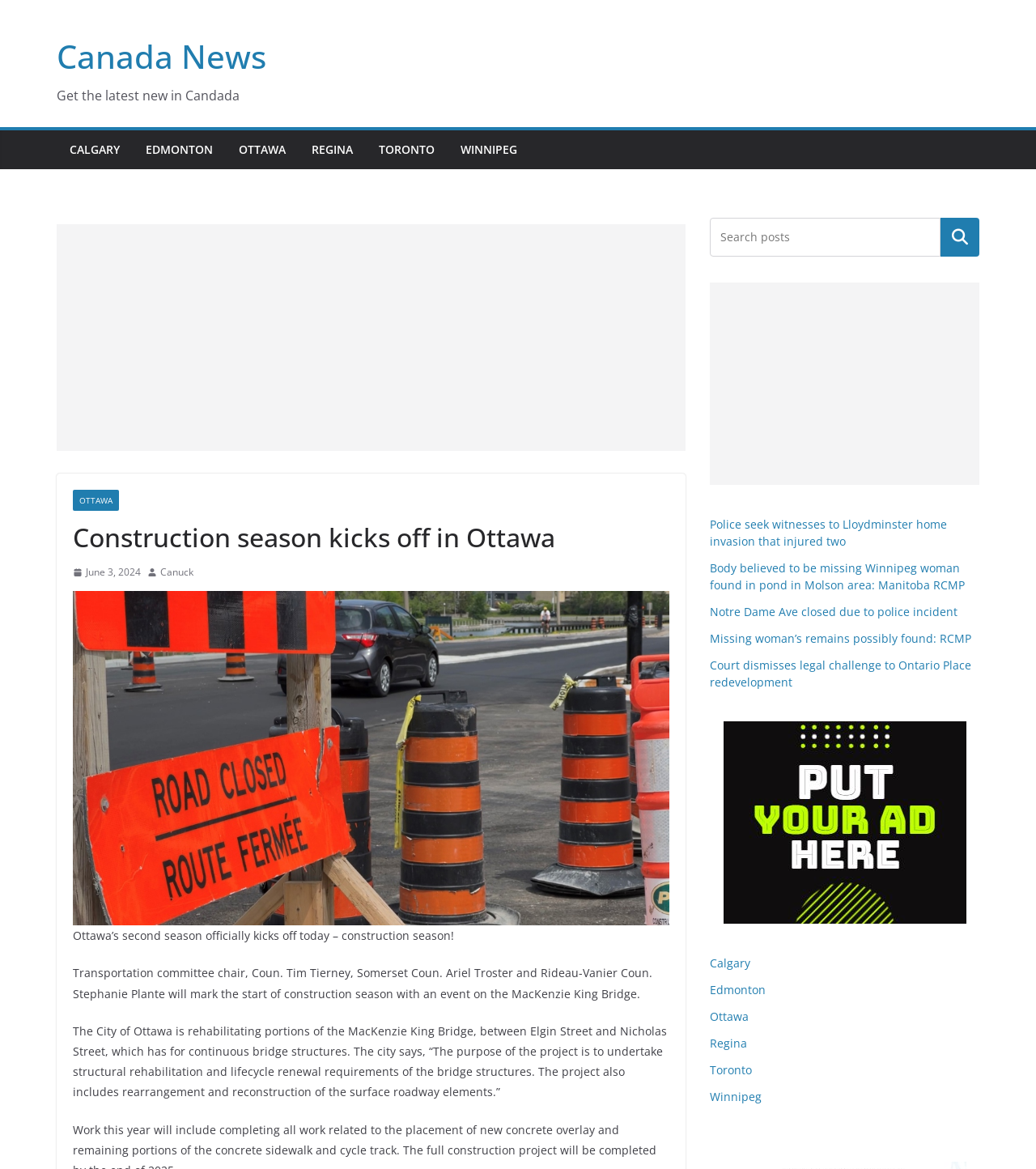Given the element description, predict the bounding box coordinates in the format (top-left x, top-left y, bottom-right x, bottom-right y). Make sure all values are between 0 and 1. Here is the element description: Canada News

[0.055, 0.029, 0.257, 0.067]